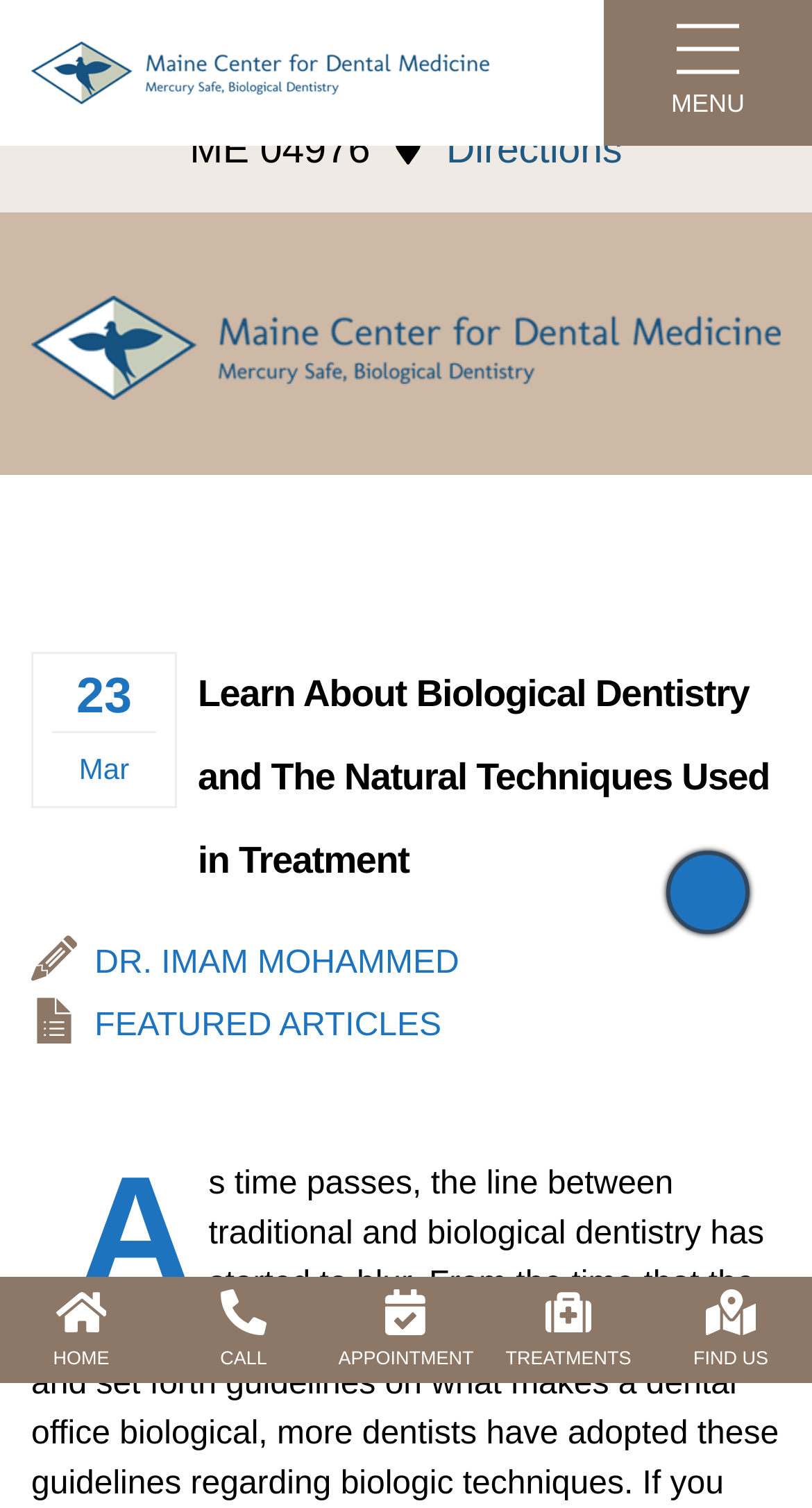Please give a succinct answer to the question in one word or phrase:
How many links are there in the menu?

7